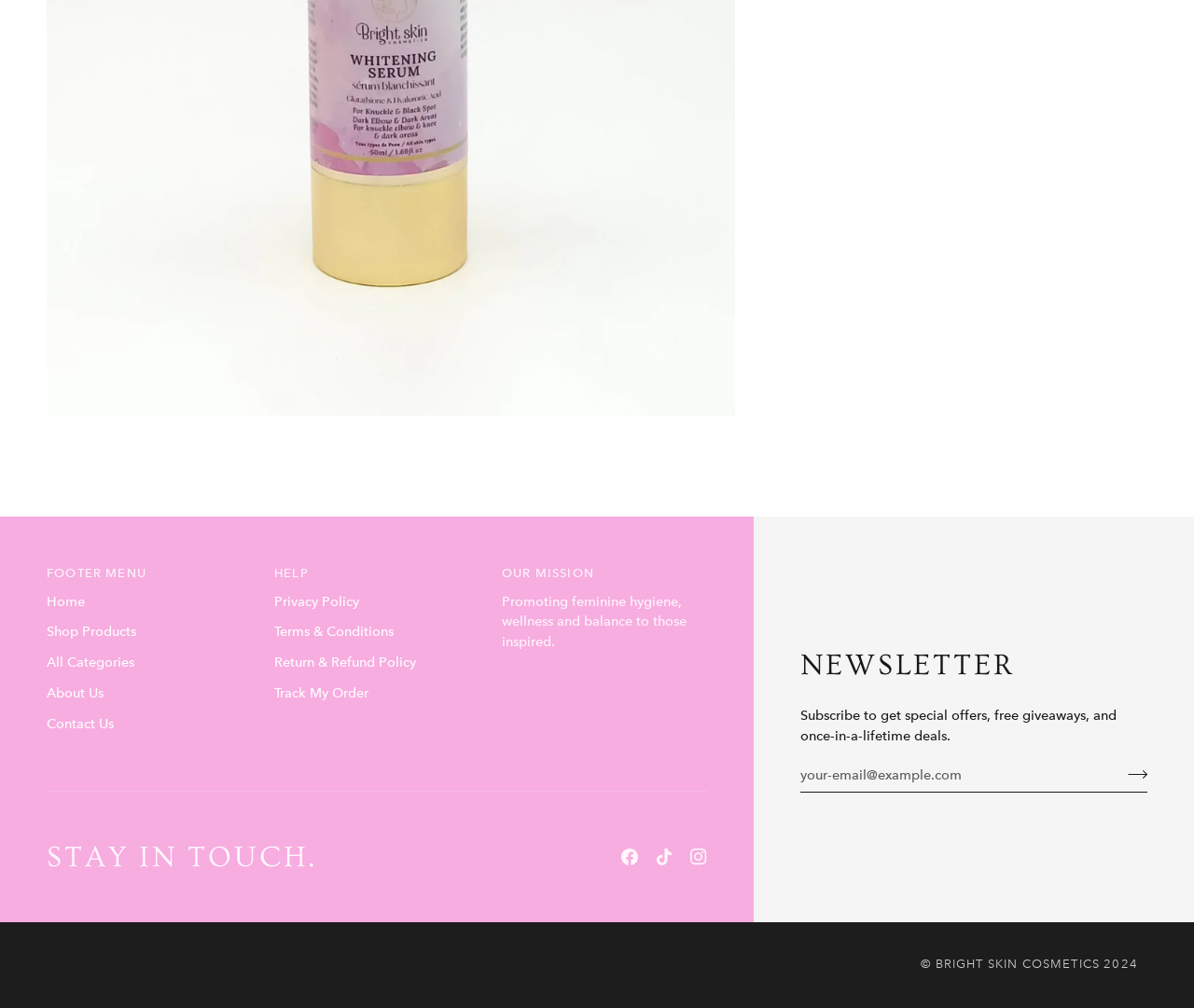Identify the bounding box coordinates of the element that should be clicked to fulfill this task: "Follow on social media". The coordinates should be provided as four float numbers between 0 and 1, i.e., [left, top, right, bottom].

None